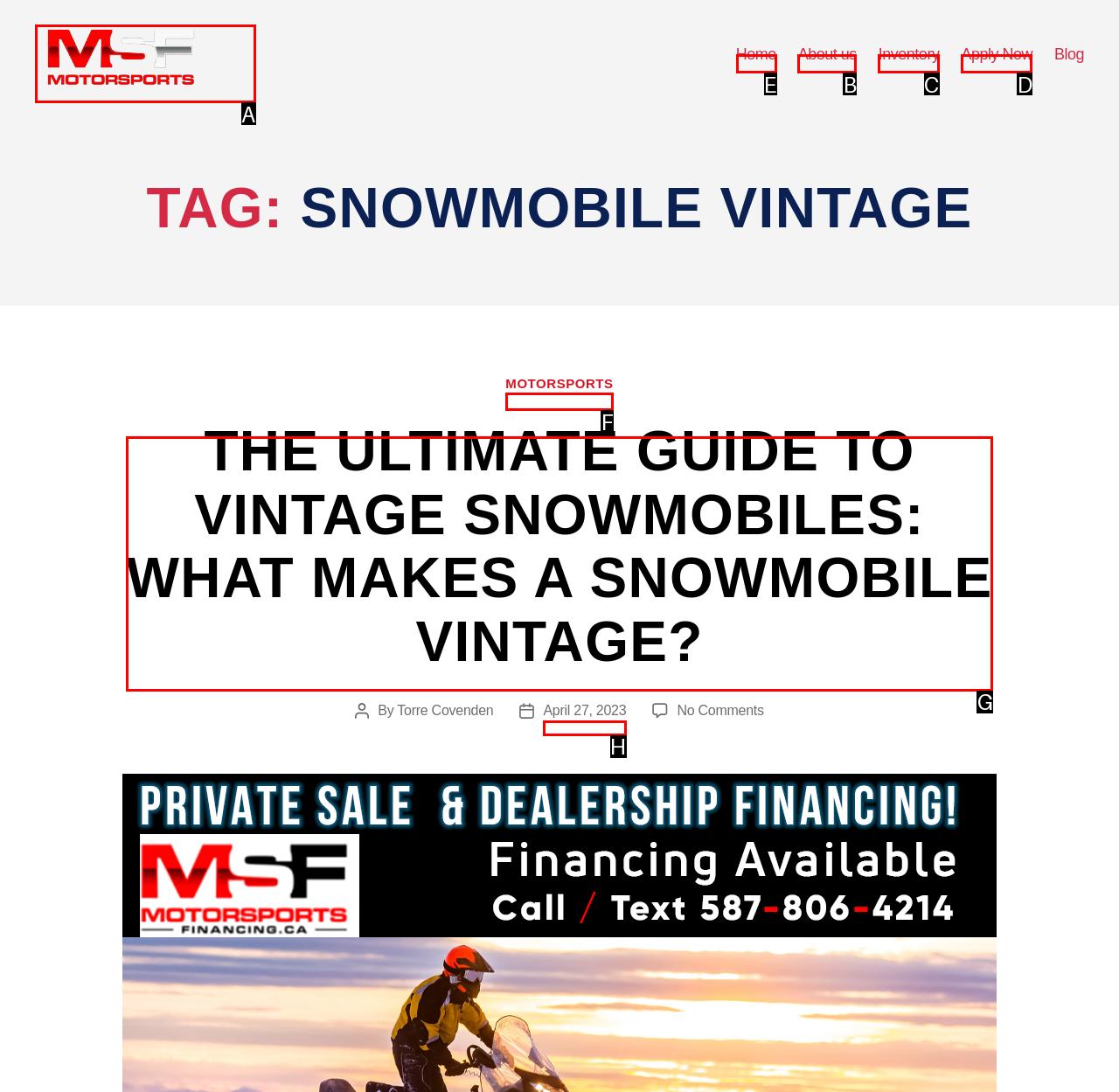Choose the correct UI element to click for this task: Go to Home page Answer using the letter from the given choices.

E